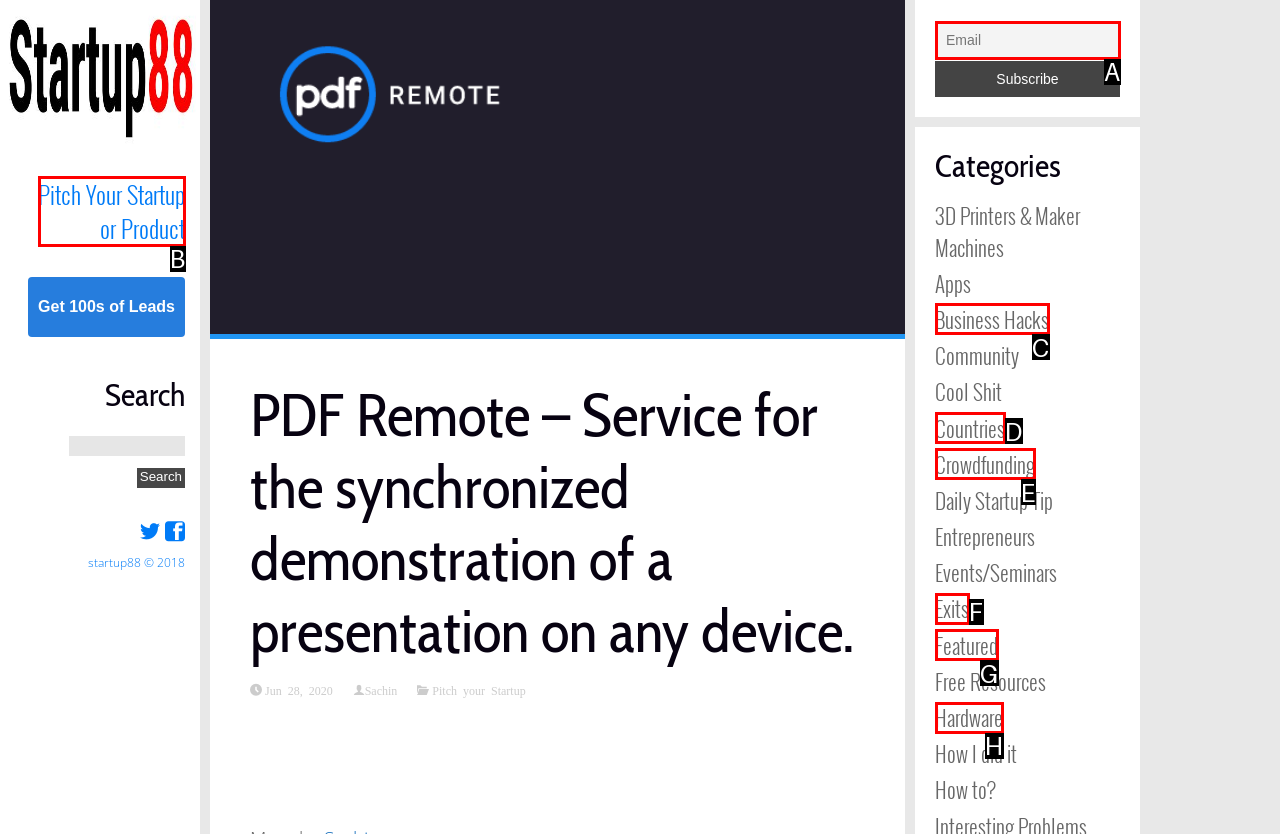From the options shown, which one fits the description: name="ne" placeholder="Email"? Respond with the appropriate letter.

A